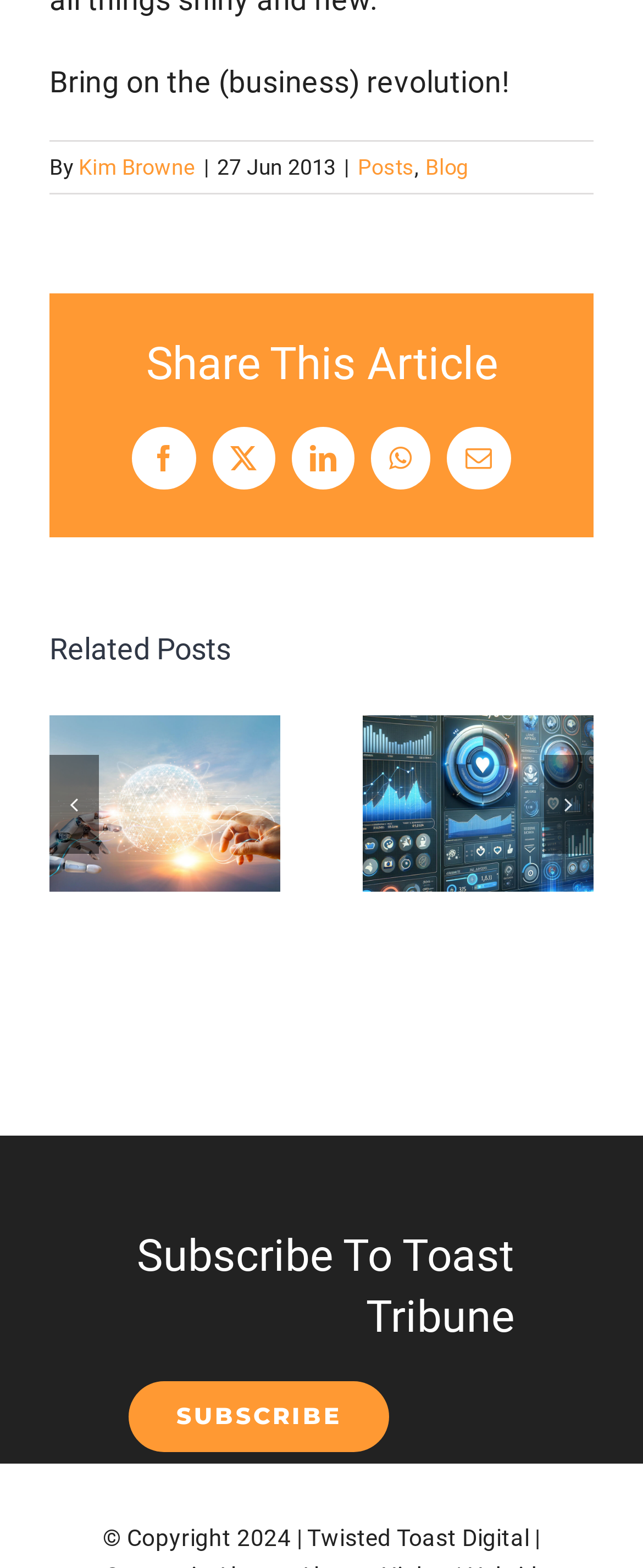Please identify the bounding box coordinates of the element I should click to complete this instruction: 'Share this article on Facebook'. The coordinates should be given as four float numbers between 0 and 1, like this: [left, top, right, bottom].

[0.206, 0.272, 0.304, 0.312]